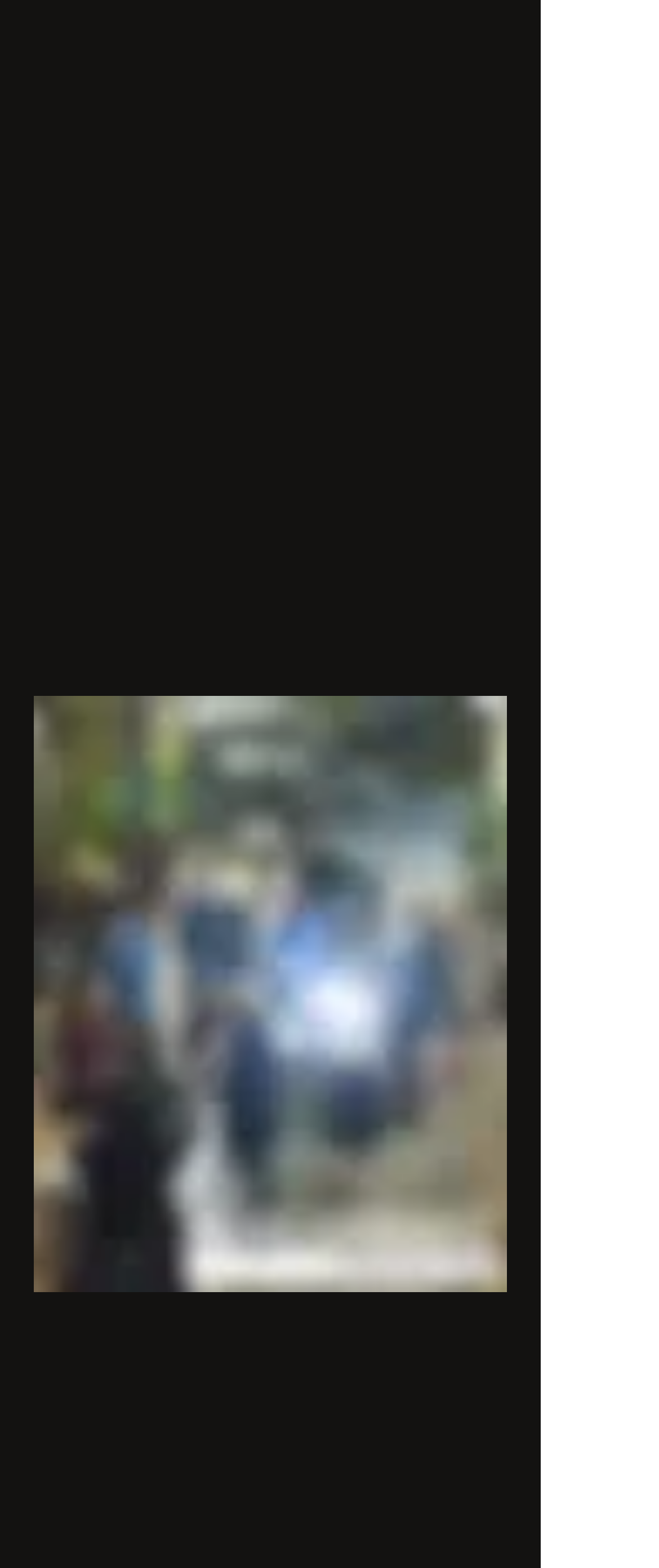Locate the bounding box coordinates for the element described below: "2018-2019". The coordinates must be four float values between 0 and 1, formatted as [left, top, right, bottom].

[0.051, 0.875, 0.259, 0.905]